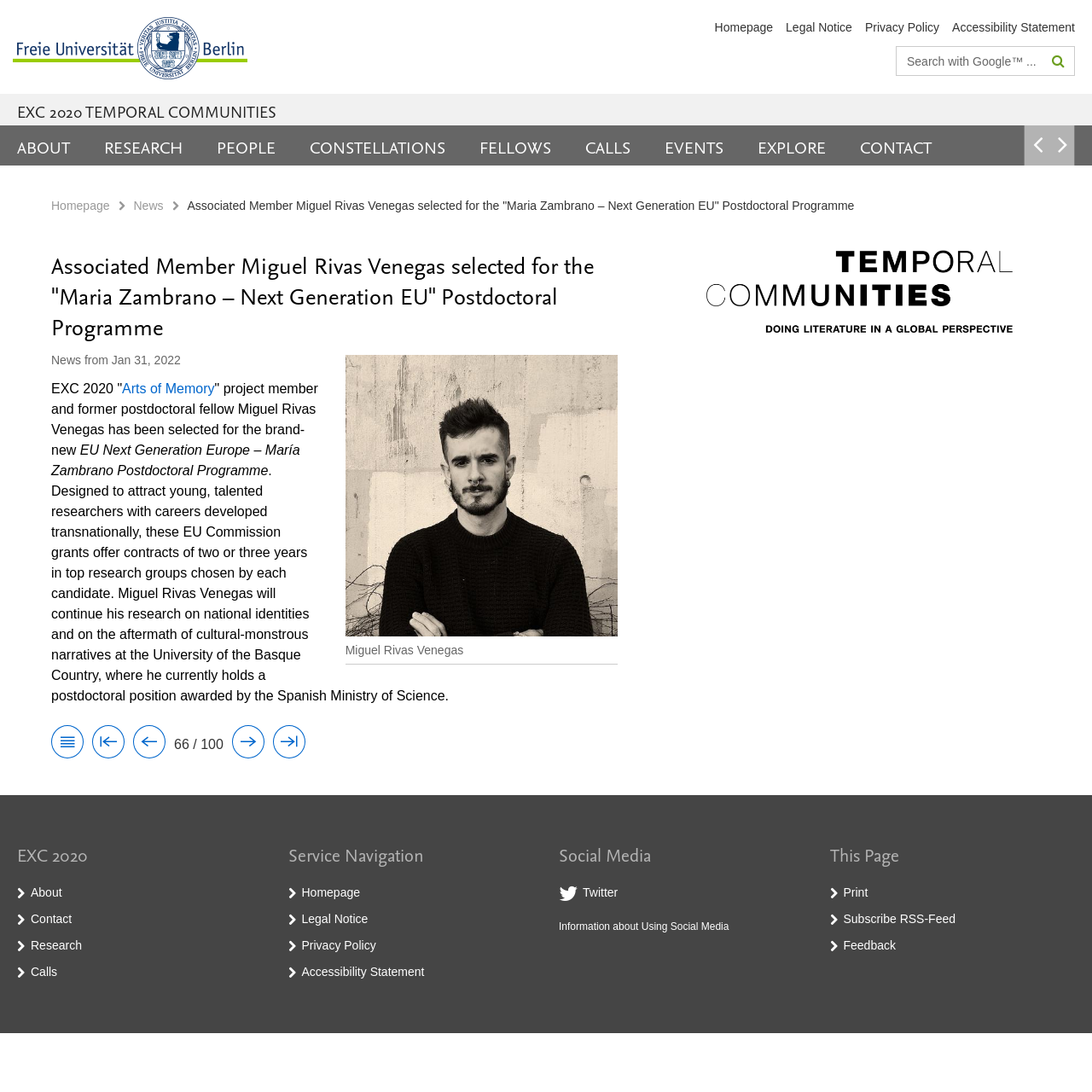Find the bounding box coordinates of the clickable element required to execute the following instruction: "Search for something". Provide the coordinates as four float numbers between 0 and 1, i.e., [left, top, right, bottom].

[0.821, 0.043, 0.984, 0.069]